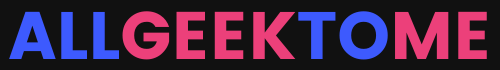Please reply with a single word or brief phrase to the question: 
What type of content does the platform focus on?

Geek-centric topics